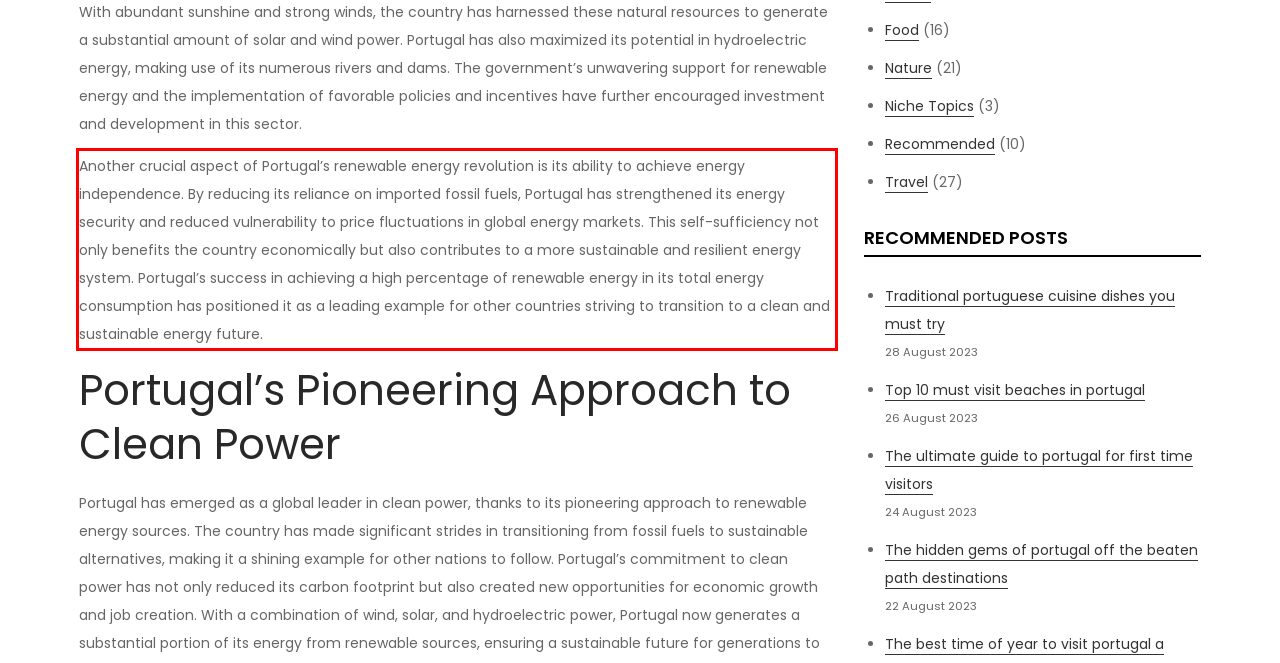Please use OCR to extract the text content from the red bounding box in the provided webpage screenshot.

Another crucial aspect of Portugal’s renewable energy revolution is its ability to achieve energy independence. By reducing its reliance on imported fossil fuels, Portugal has strengthened its energy security and reduced vulnerability to price fluctuations in global energy markets. This self-sufficiency not only benefits the country economically but also contributes to a more sustainable and resilient energy system. Portugal’s success in achieving a high percentage of renewable energy in its total energy consumption has positioned it as a leading example for other countries striving to transition to a clean and sustainable energy future.